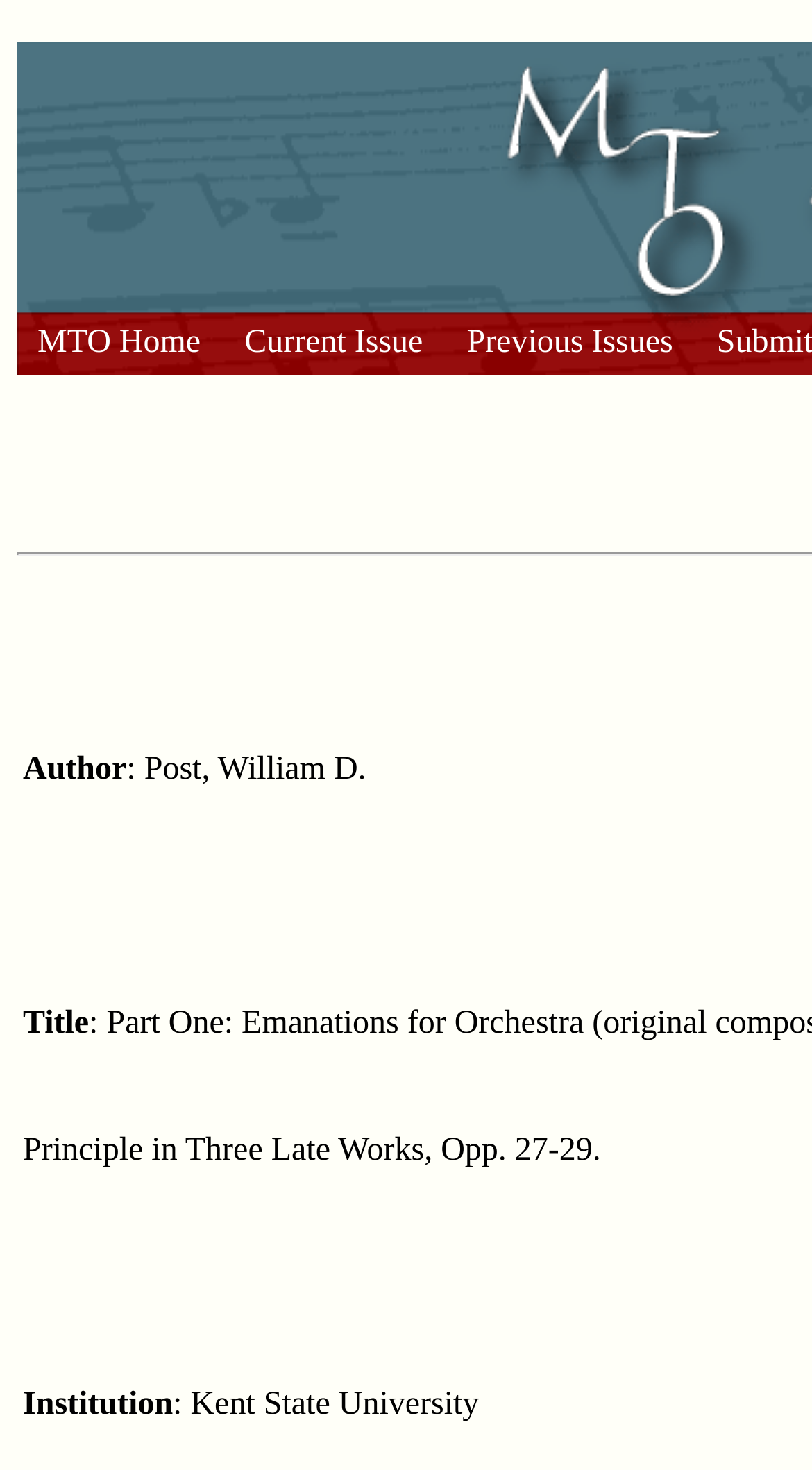Bounding box coordinates are given in the format (top-left x, top-left y, bottom-right x, bottom-right y). All values should be floating point numbers between 0 and 1. Provide the bounding box coordinate for the UI element described as: Previous Issues

[0.549, 0.212, 0.854, 0.256]